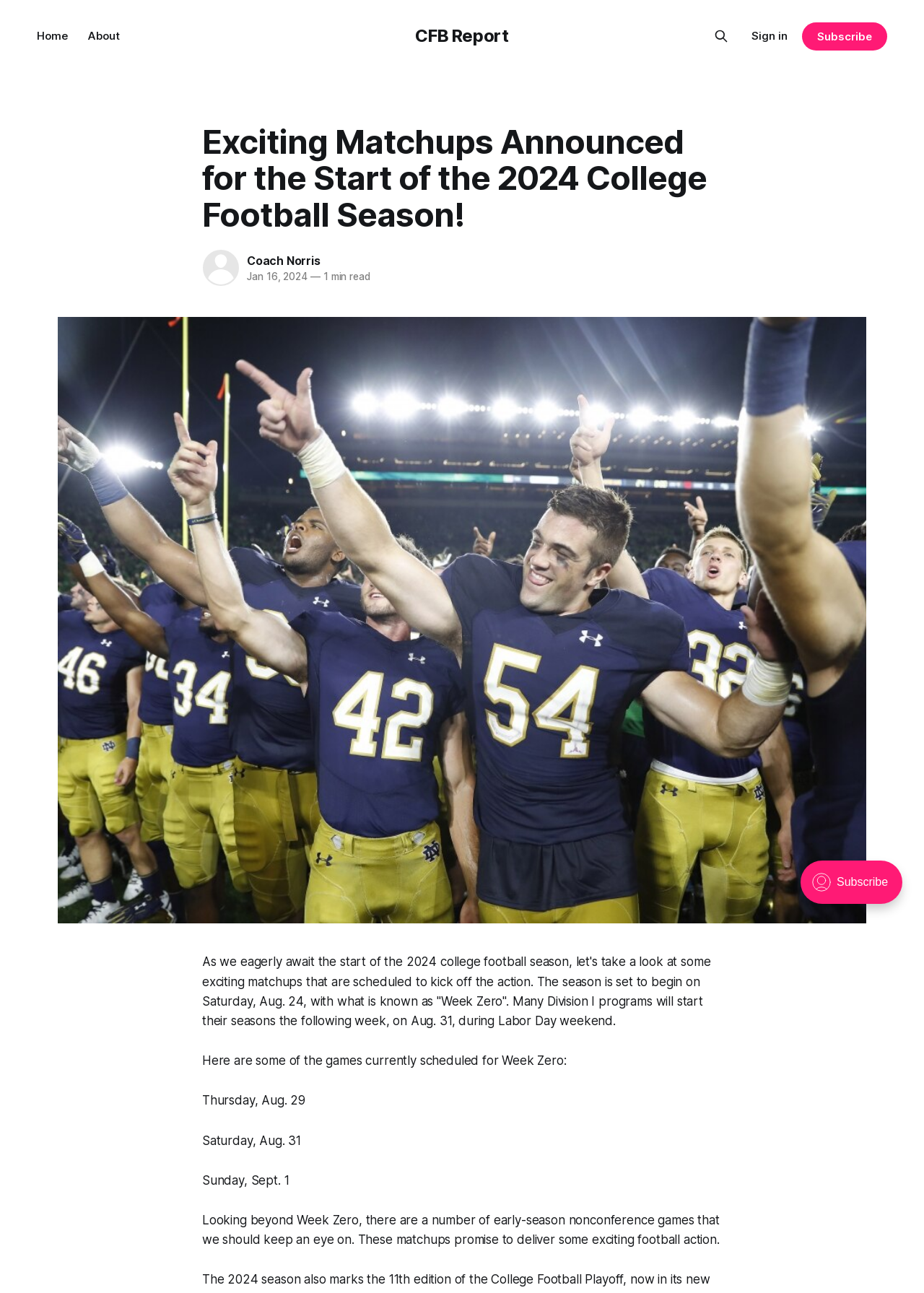What is the title of the article? Based on the image, give a response in one word or a short phrase.

Exciting Matchups Announced for the Start of the 2024 College Football Season!